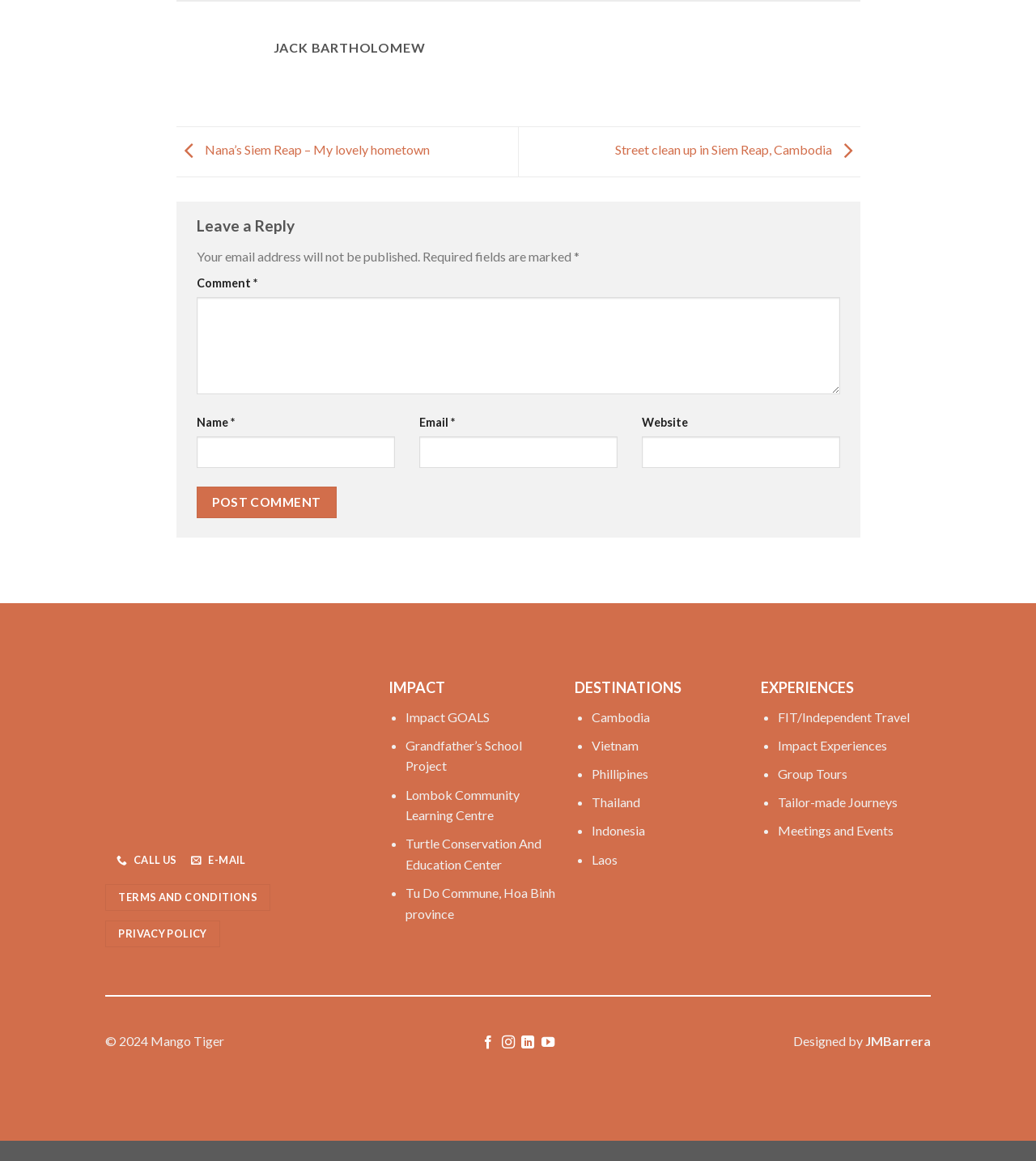Identify the bounding box coordinates of the part that should be clicked to carry out this instruction: "Click on the 'Post Comment' button".

[0.189, 0.419, 0.325, 0.447]